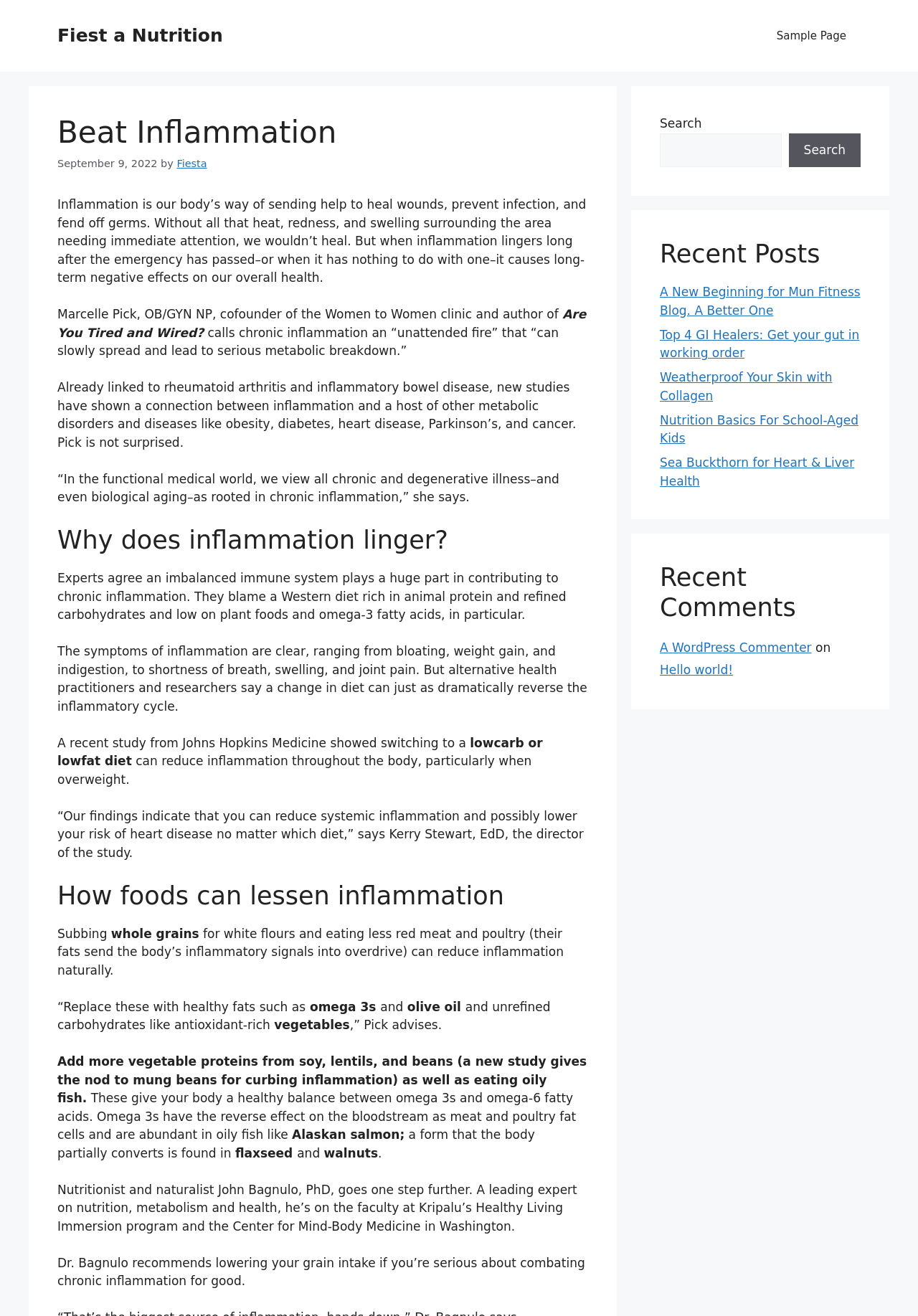Write a detailed summary of the webpage.

The webpage is about beating inflammation through nutrition. At the top, there is a banner with a link to "Fiest a Nutrition" and a navigation menu with a link to "Sample Page". Below the banner, there is a heading "Beat Inflammation" followed by a time stamp "September 9, 2022" and a link to "Fiesta". 

The main content of the webpage is divided into sections. The first section explains what inflammation is and its negative effects on our overall health. It cites a quote from Marcelle Pick, OB/GYN NP, cofounder of the Women to Women clinic and author of a book, who describes chronic inflammation as an "unattended fire" that can lead to serious metabolic breakdown.

The next section, headed "Why does inflammation linger?", discusses how an imbalanced immune system contributes to chronic inflammation, and how a Western diet rich in animal protein and refined carbohydrates and low on plant foods and omega-3 fatty acids can exacerbate the problem.

The following section, headed "How foods can lessen inflammation", provides advice on how to reduce inflammation through diet. It suggests replacing white flours with whole grains, eating less red meat and poultry, and incorporating healthy fats such as omega-3s and olive oil into one's diet. It also recommends adding vegetable proteins from soy, lentils, and beans, as well as eating oily fish like Alaskan salmon.

To the right of the main content, there are three complementary sections. The first section has a search box with a button. The second section is headed "Recent Posts" and lists five links to recent articles. The third section is headed "Recent Comments" and lists a recent comment on an article titled "Hello world!".

At the bottom of the webpage, there is a footer section with a link to a WordPress commenter.